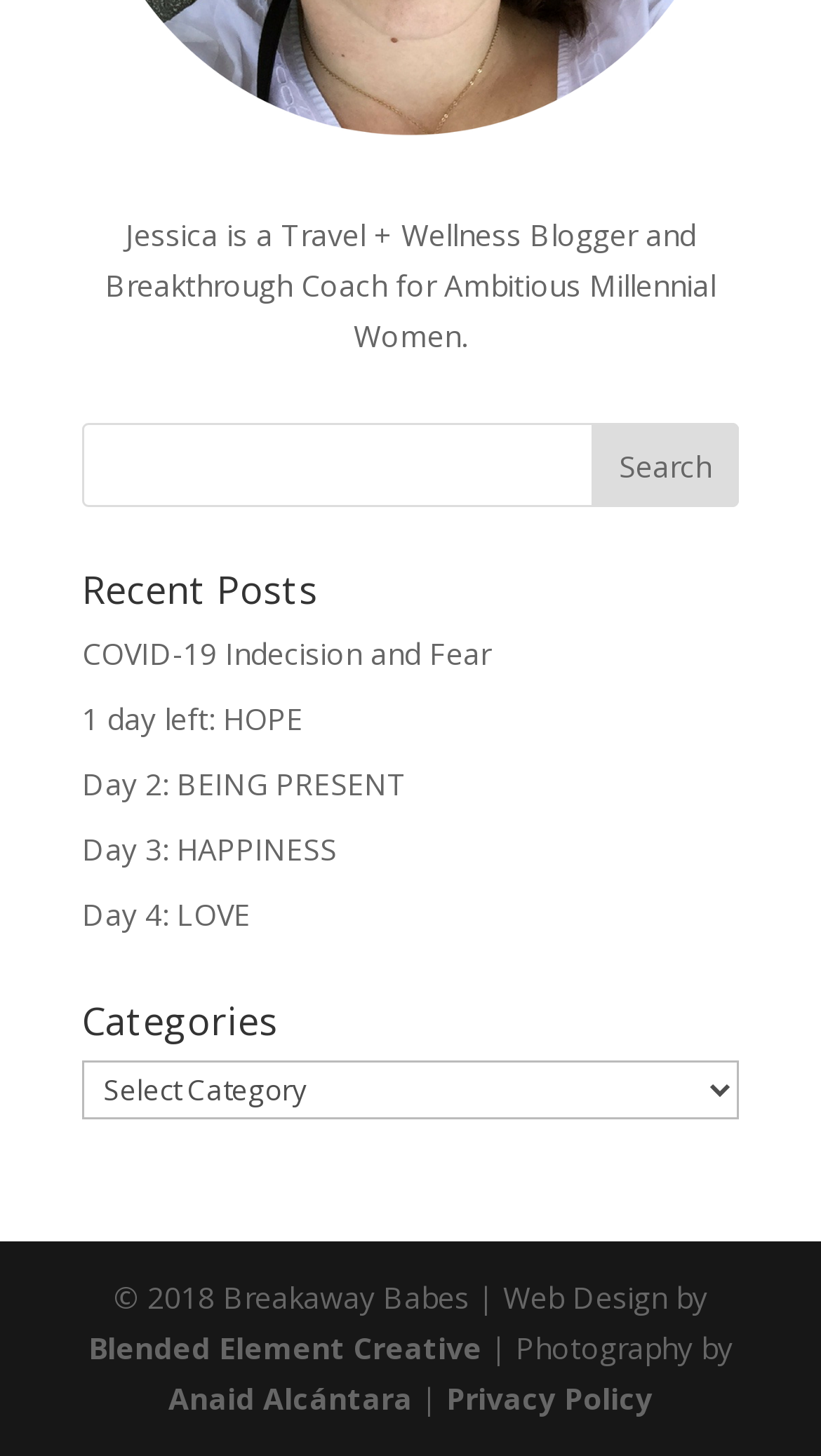Find the bounding box coordinates for the element that must be clicked to complete the instruction: "read recent post about COVID-19 Indecision and Fear". The coordinates should be four float numbers between 0 and 1, indicated as [left, top, right, bottom].

[0.1, 0.435, 0.597, 0.463]